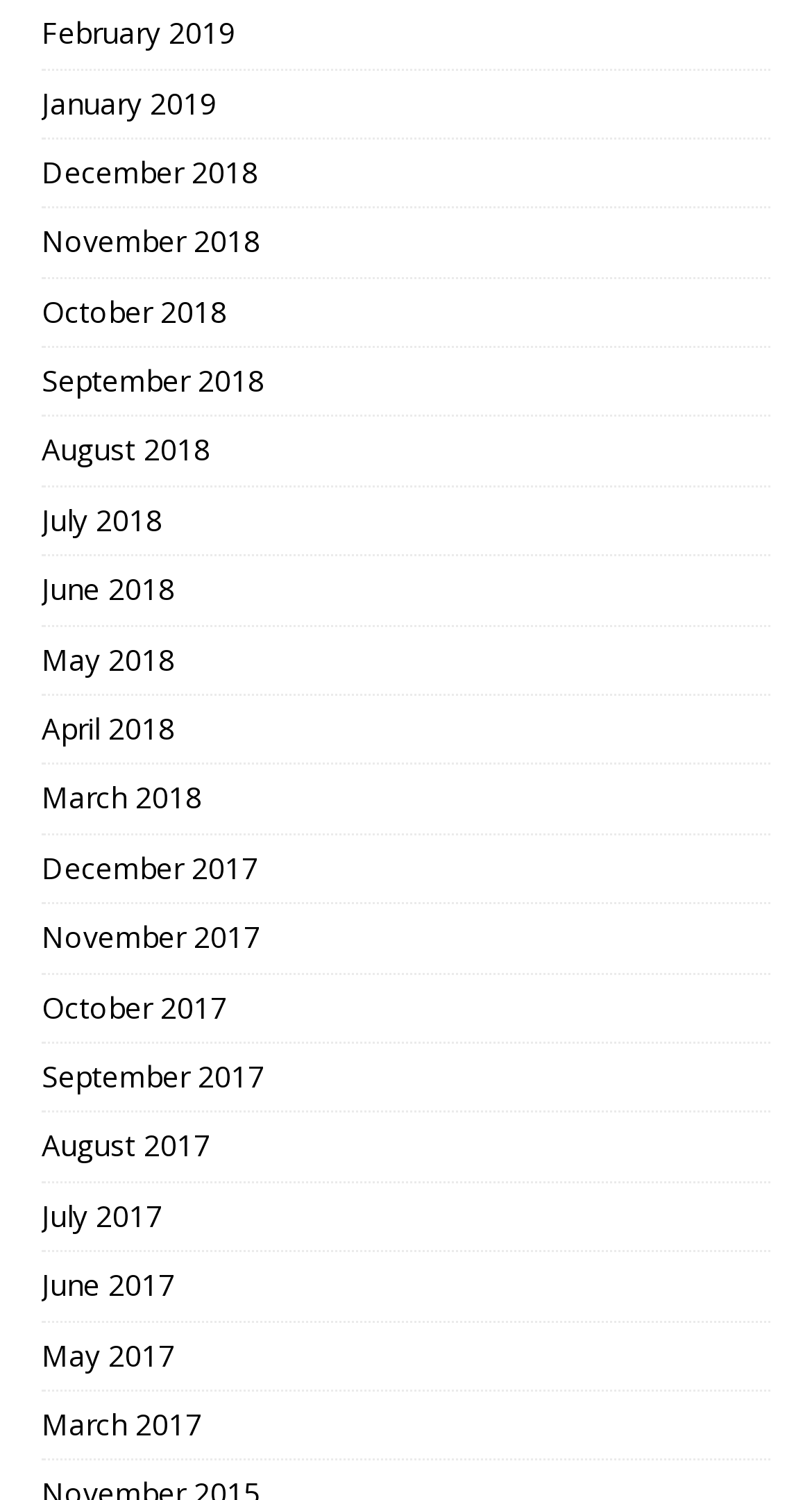Please locate the UI element described by "October 2018" and provide its bounding box coordinates.

[0.051, 0.186, 0.949, 0.231]